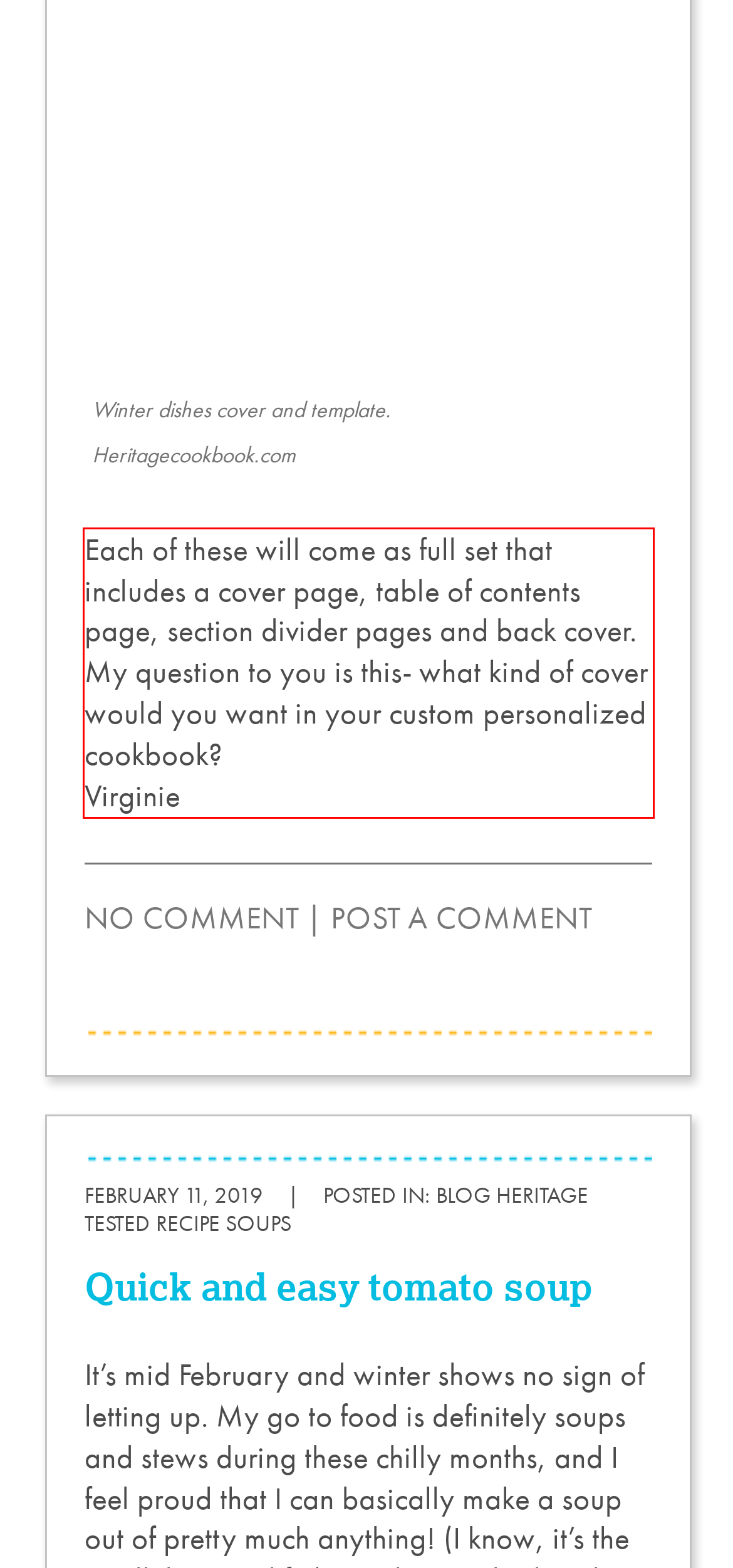You are provided with a screenshot of a webpage featuring a red rectangle bounding box. Extract the text content within this red bounding box using OCR.

Each of these will come as full set that includes a cover page, table of contents page, section divider pages and back cover. My question to you is this- what kind of cover would you want in your custom personalized cookbook? Virginie